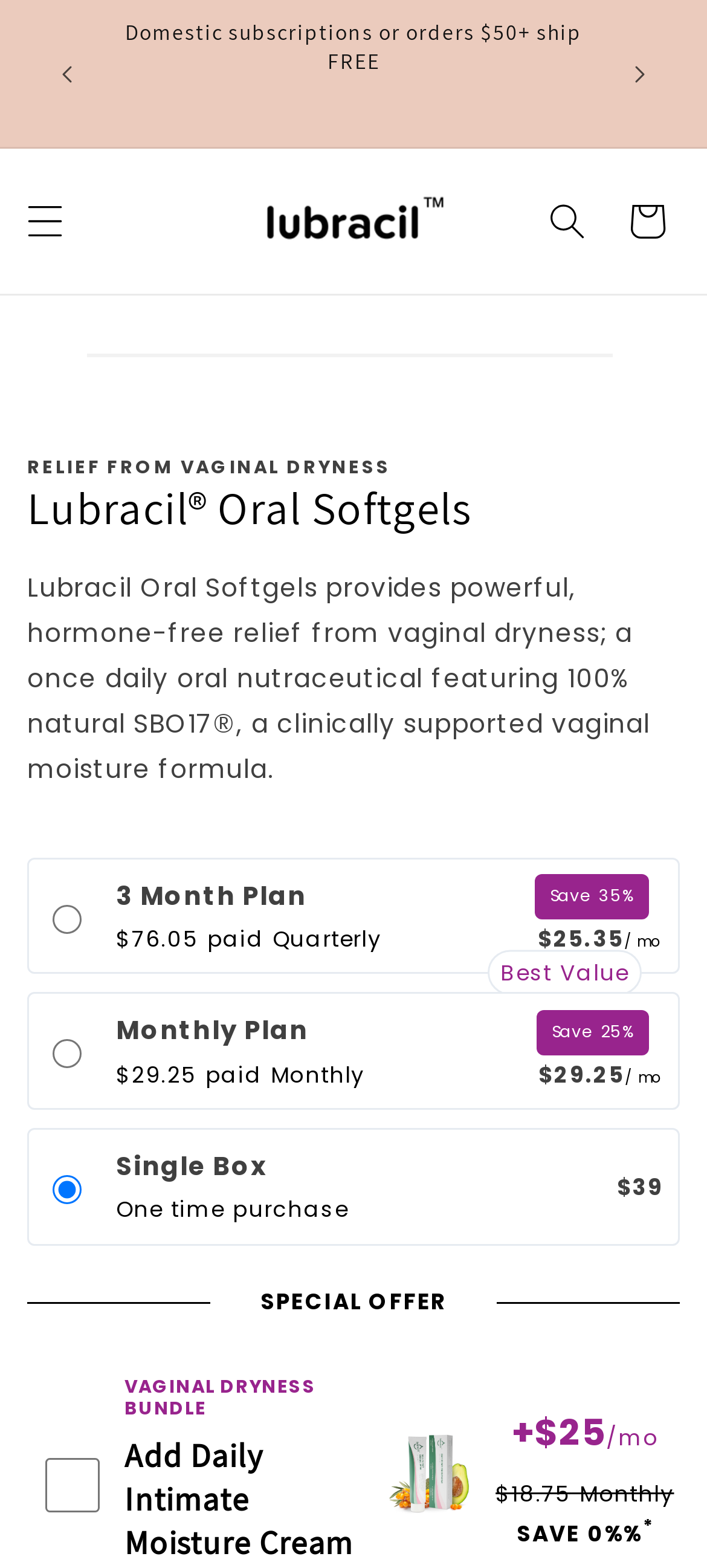What is the discount for the 3 Month Plan?
Using the visual information from the image, give a one-word or short-phrase answer.

35%